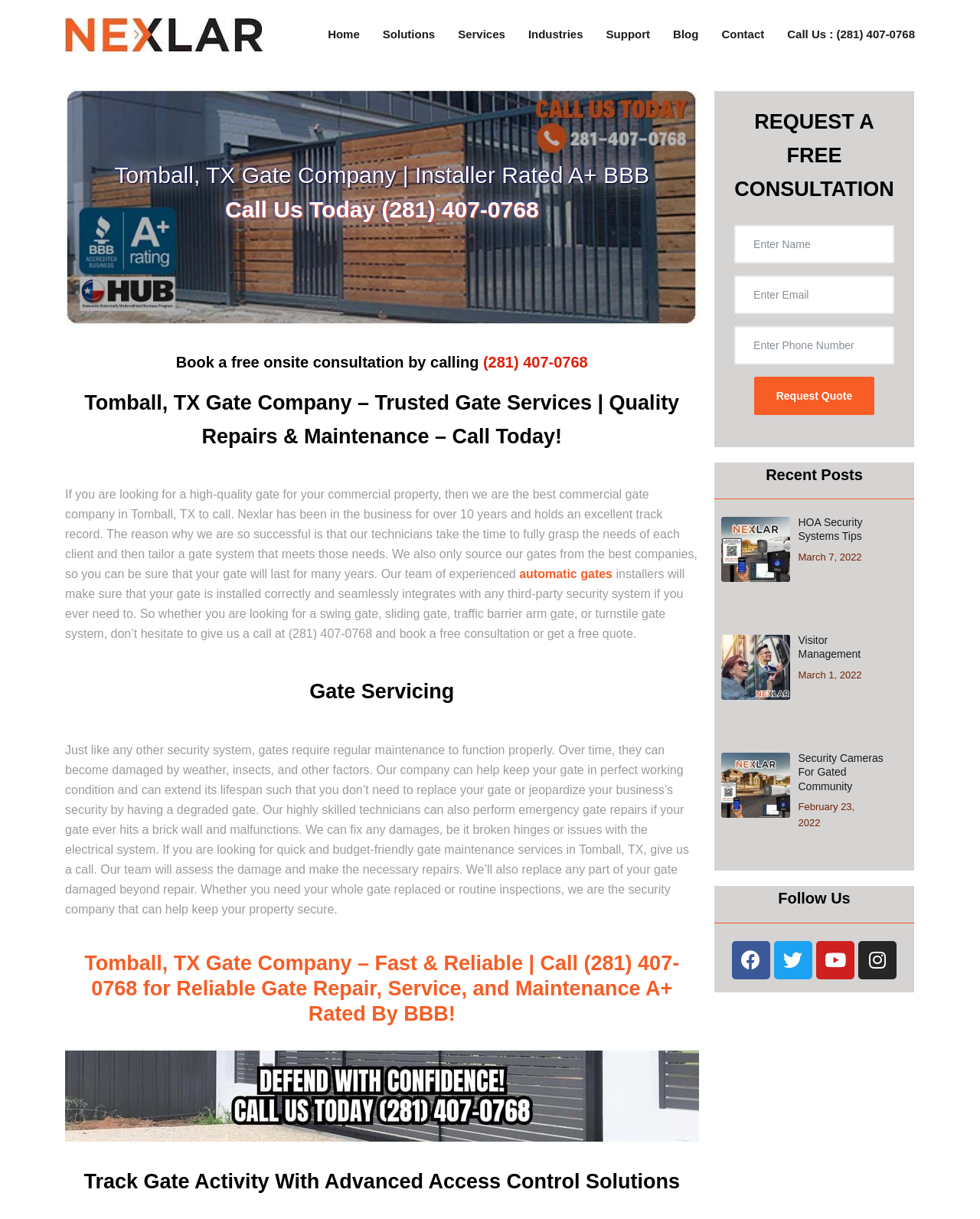Can you pinpoint the bounding box coordinates for the clickable element required for this instruction: "Click the 'Home' link"? The coordinates should be four float numbers between 0 and 1, i.e., [left, top, right, bottom].

[0.323, 0.0, 0.379, 0.057]